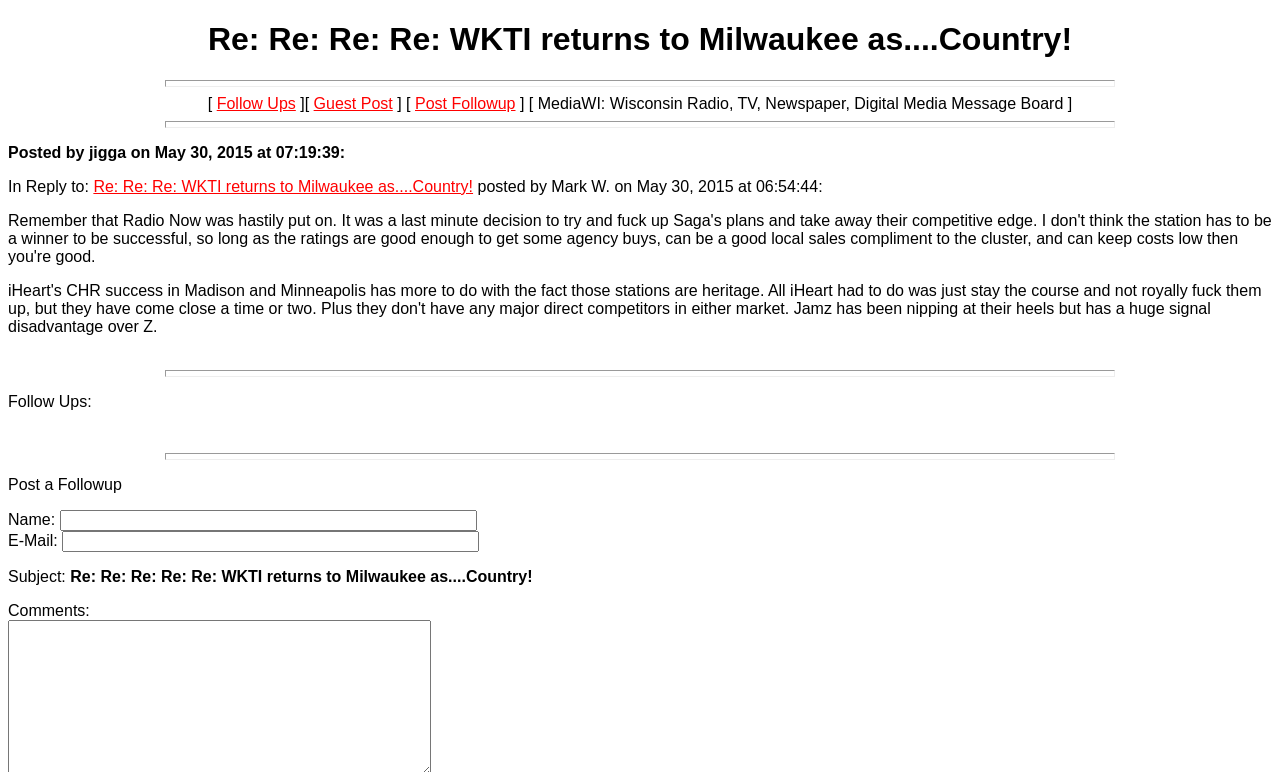Provide the bounding box coordinates of the area you need to click to execute the following instruction: "Enter email".

[0.049, 0.688, 0.374, 0.715]